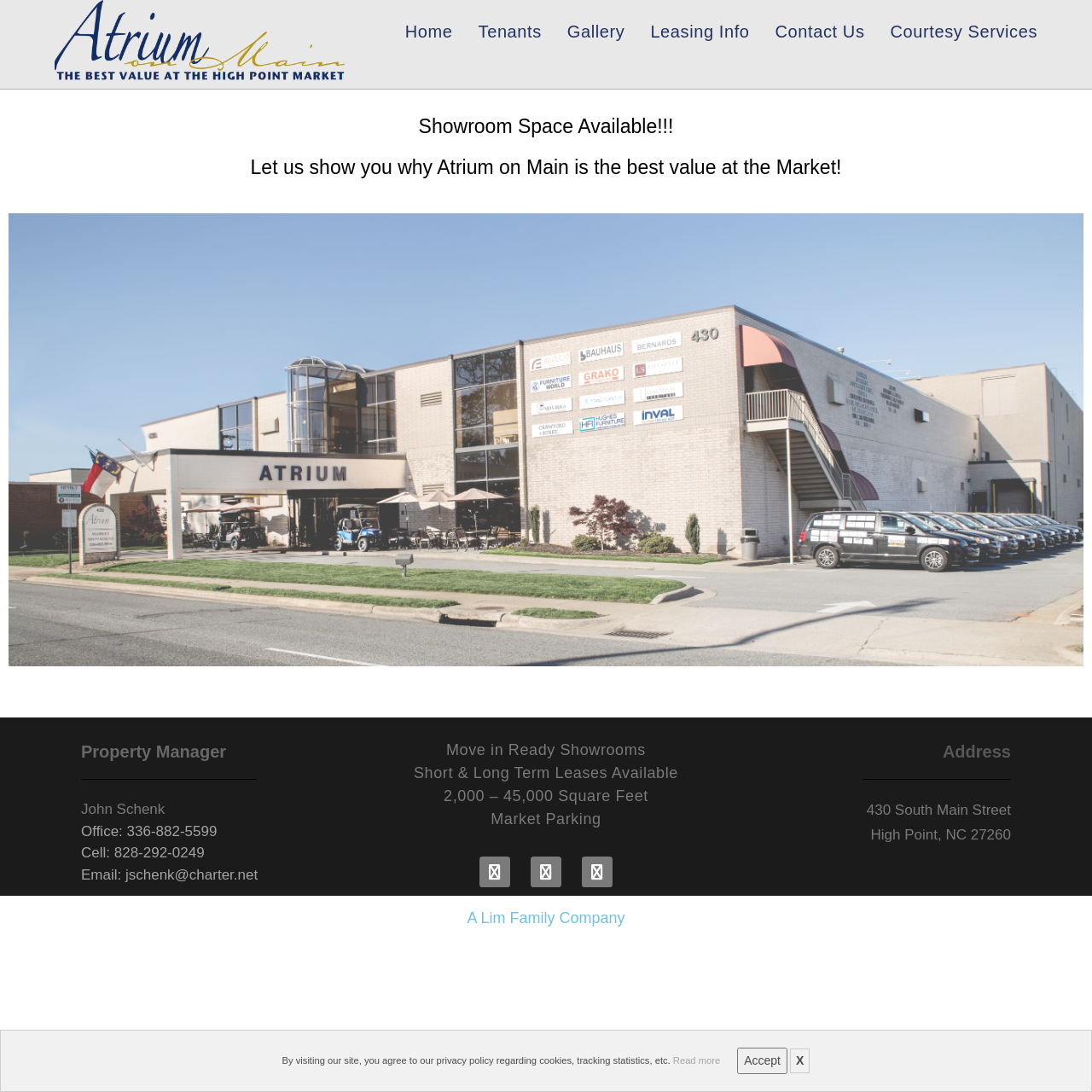What is the address of Atrium on Main?
Offer a detailed and exhaustive answer to the question.

I found the answer by looking at the section with the heading 'Address' and found the static text '430 South Main Street' below it, which indicates the address of Atrium on Main.